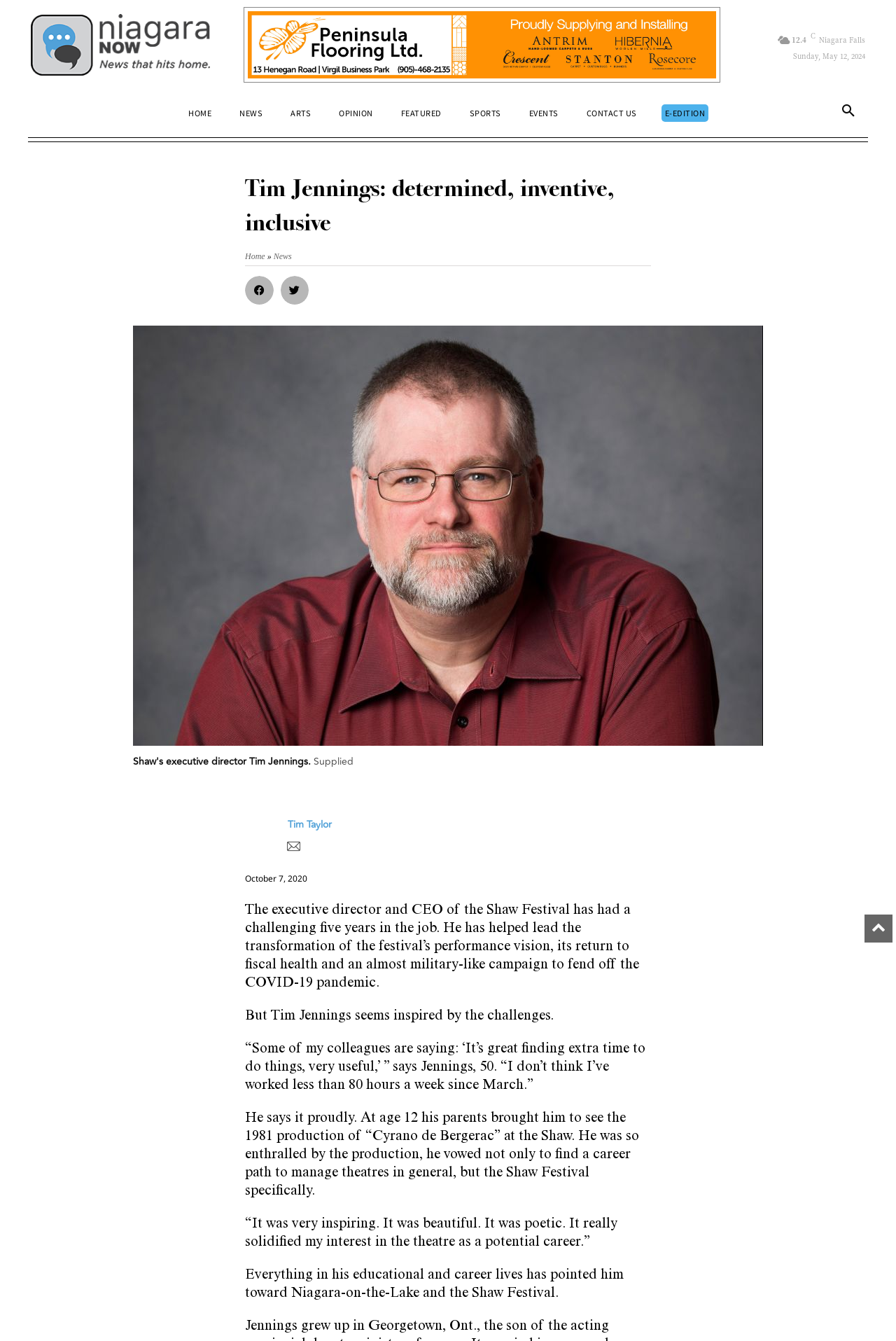Bounding box coordinates are given in the format (top-left x, top-left y, bottom-right x, bottom-right y). All values should be floating point numbers between 0 and 1. Provide the bounding box coordinate for the UI element described as: aria-label="Share on facebook"

[0.273, 0.206, 0.305, 0.227]